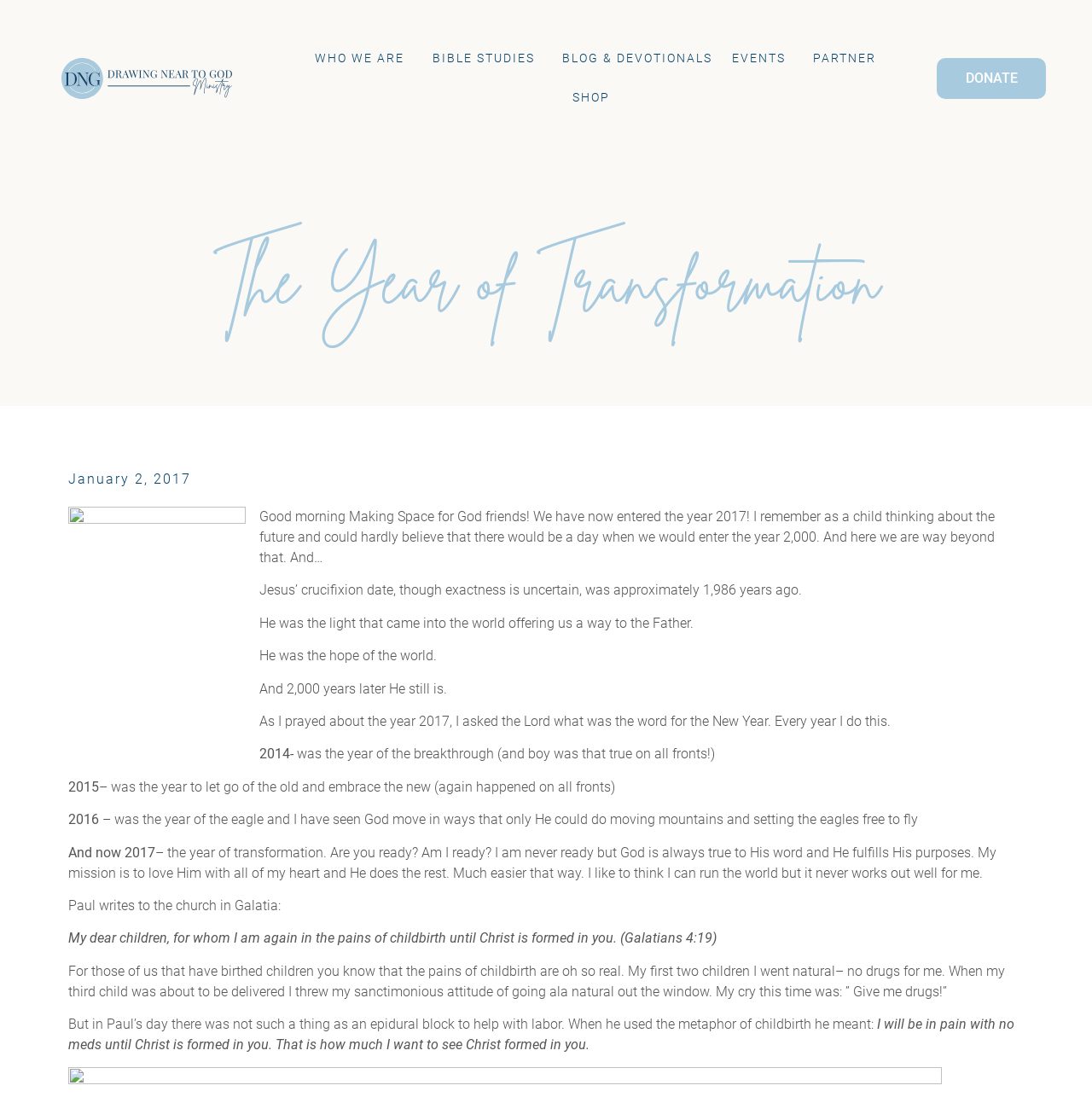What is the theme of the year 2017 according to the author?
Based on the image, provide a one-word or brief-phrase response.

Transformation